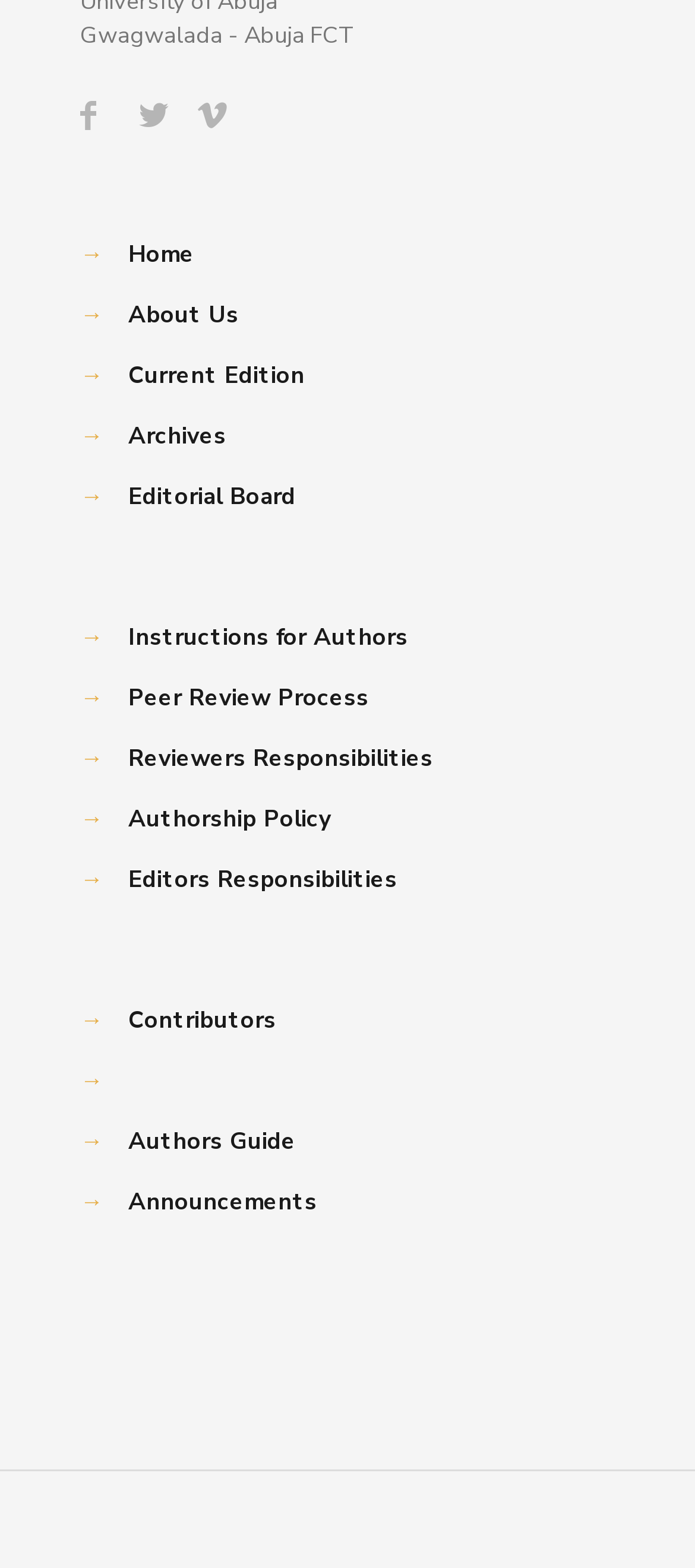What is the purpose of the '→' symbols?
We need a detailed and meticulous answer to the question.

The '→' symbols are used as separators between different sections or links on the webpage, helping to organize and distinguish between different parts of the content.